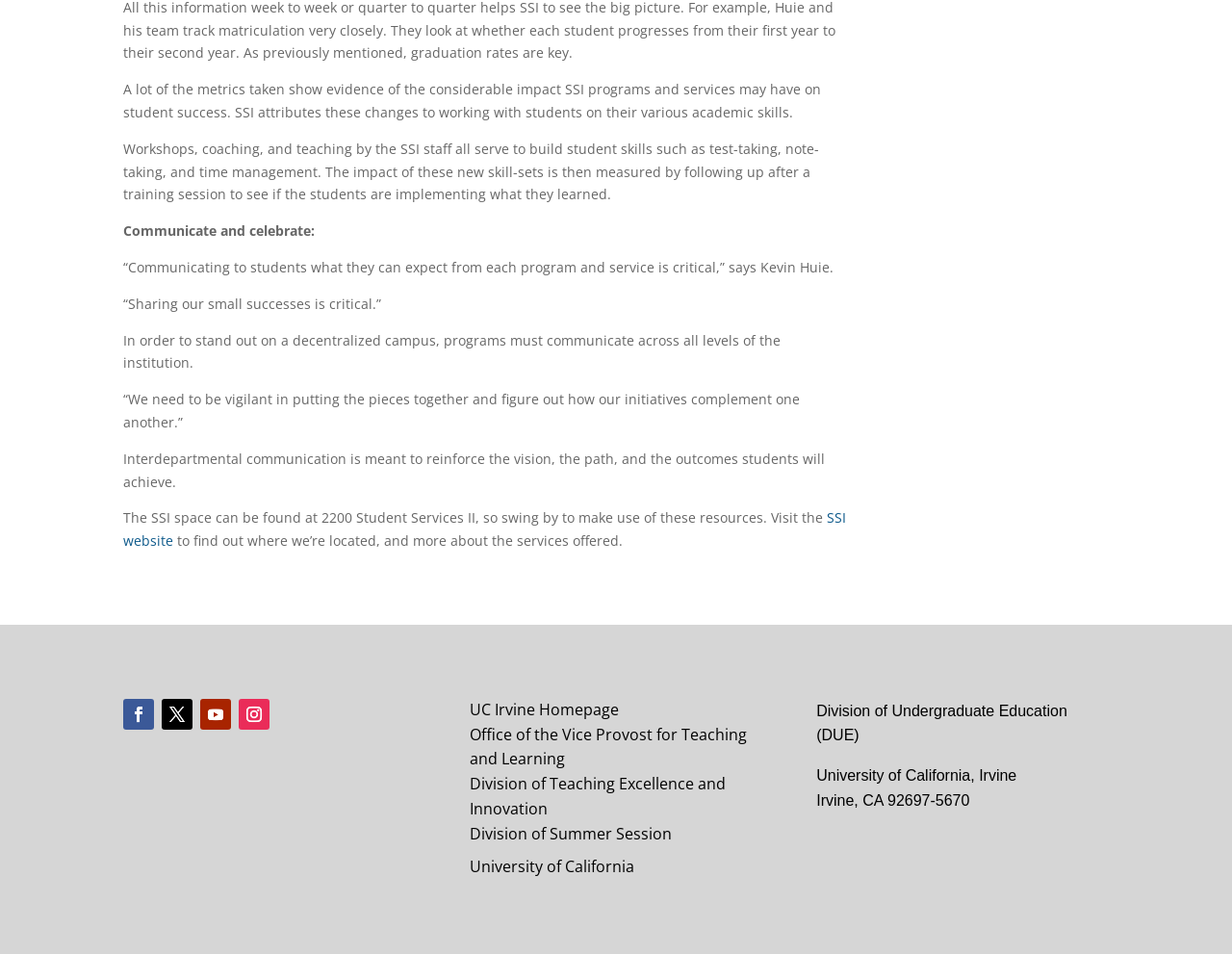Where is the SSI space located?
Kindly offer a comprehensive and detailed response to the question.

The text explicitly states that the SSI space can be found at 2200 Student Services II, which suggests that this is the physical location of the SSI office or center.